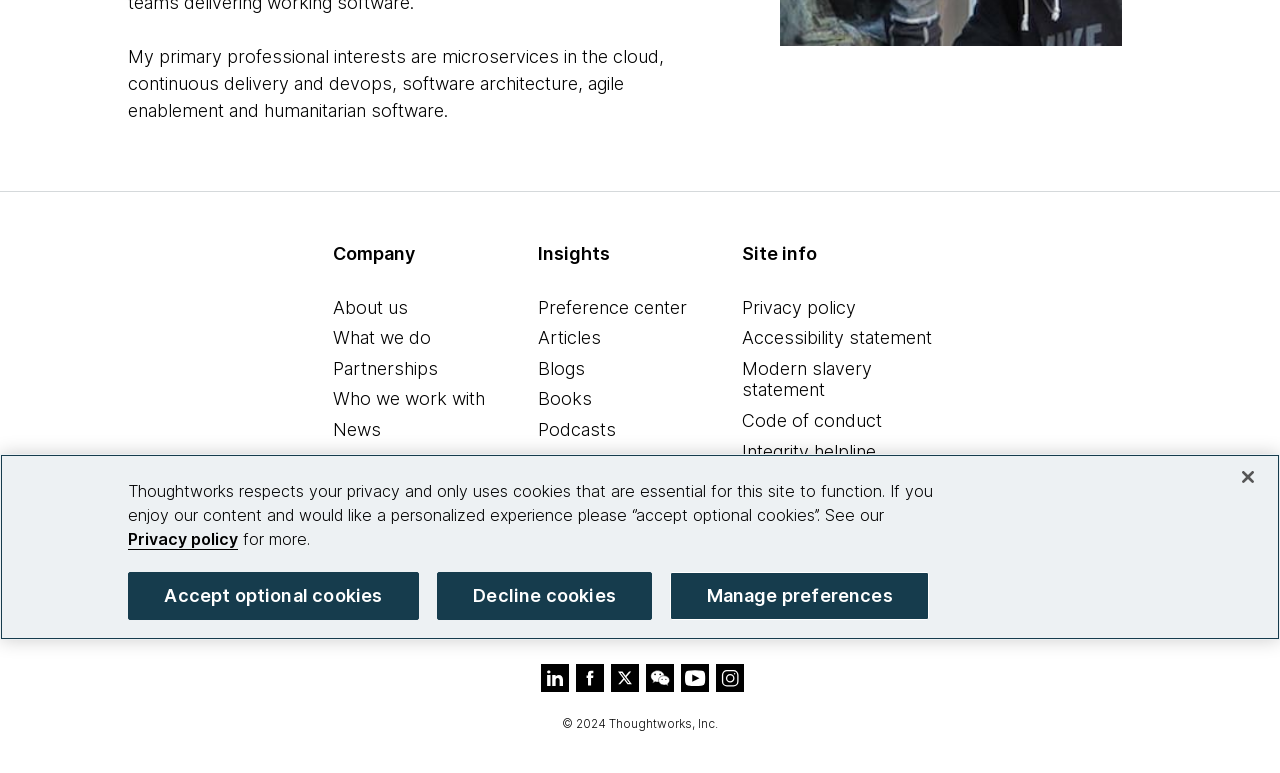Identify the bounding box for the UI element described as: "Preference center". The coordinates should be four float numbers between 0 and 1, i.e., [left, top, right, bottom].

[0.42, 0.384, 0.536, 0.411]